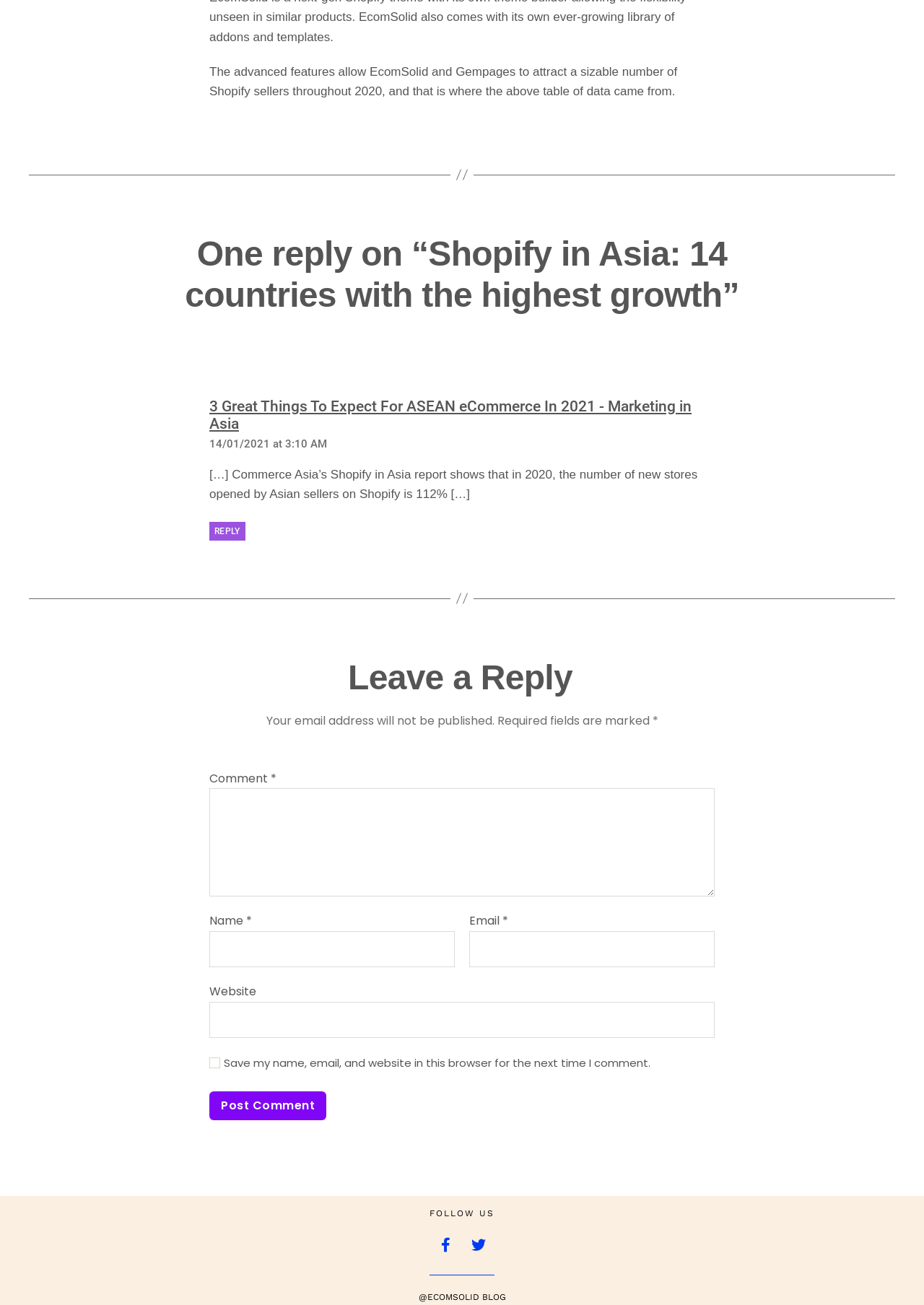How many social media platforms are linked?
Utilize the image to construct a detailed and well-explained answer.

At the bottom of the webpage, there are links to two social media platforms: Facebook and Twitter, indicated by their respective icons.